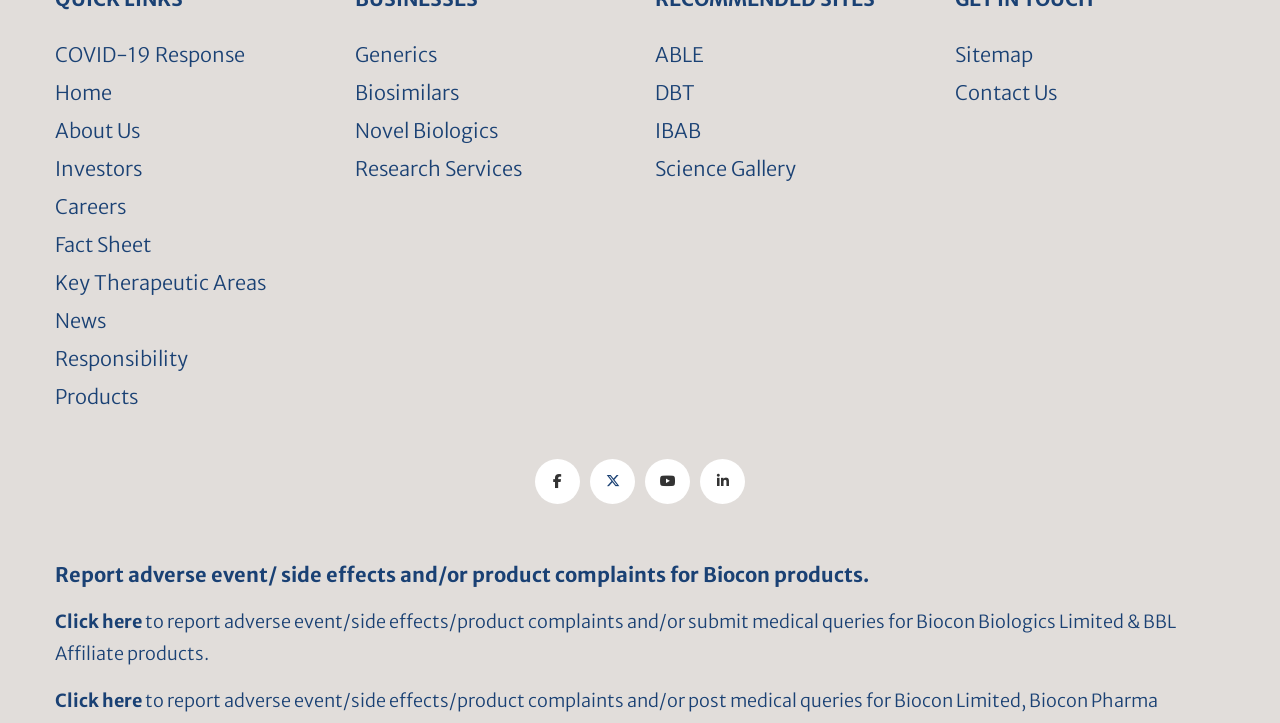Please answer the following question using a single word or phrase: 
What is the company's research service?

Research Services